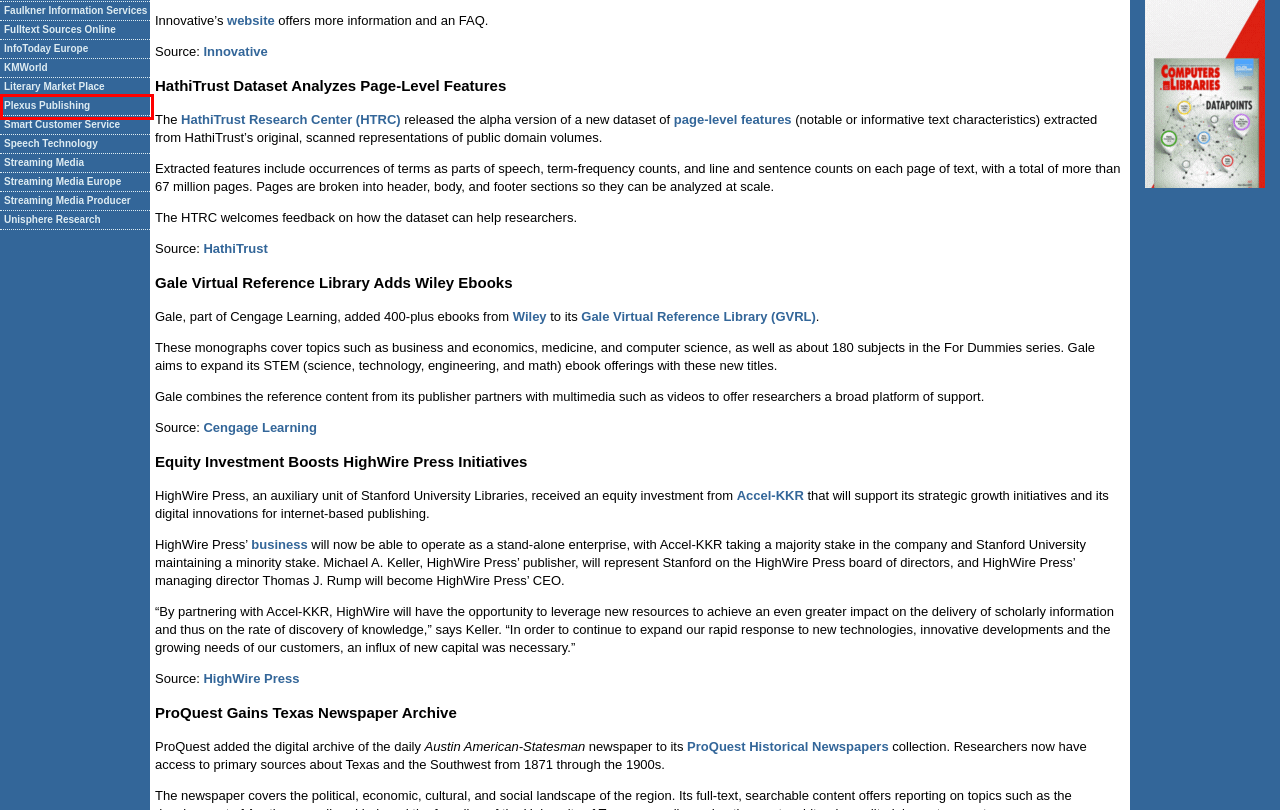You have a screenshot showing a webpage with a red bounding box highlighting an element. Choose the webpage description that best fits the new webpage after clicking the highlighted element. The descriptions are:
A. Home - Highwire Press
B. Smart Customer Service
C. Search
D. Plexus Publishing – Information Today Books and Plexus Publishing
E. Analysis of Enterprise IT and Emerging Technologies: Unisphere Research
F. Home | Accel-KKR
G. Fulltext Sources Online
H. Information Today Europe - Exploring the Trends Shaping the Global Information Space

D